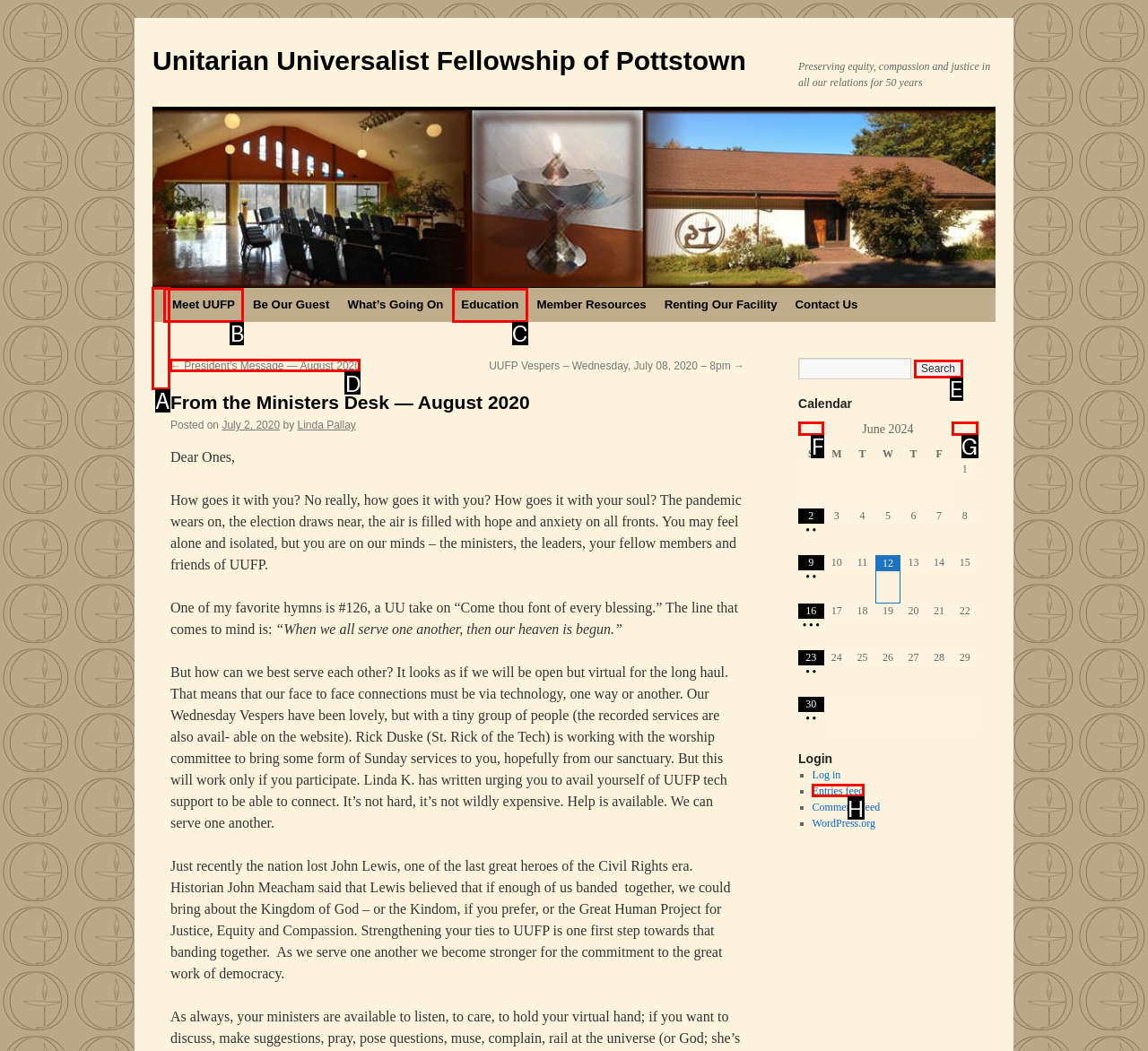Which letter corresponds to the correct option to complete the task: Read the President's Message?
Answer with the letter of the chosen UI element.

D